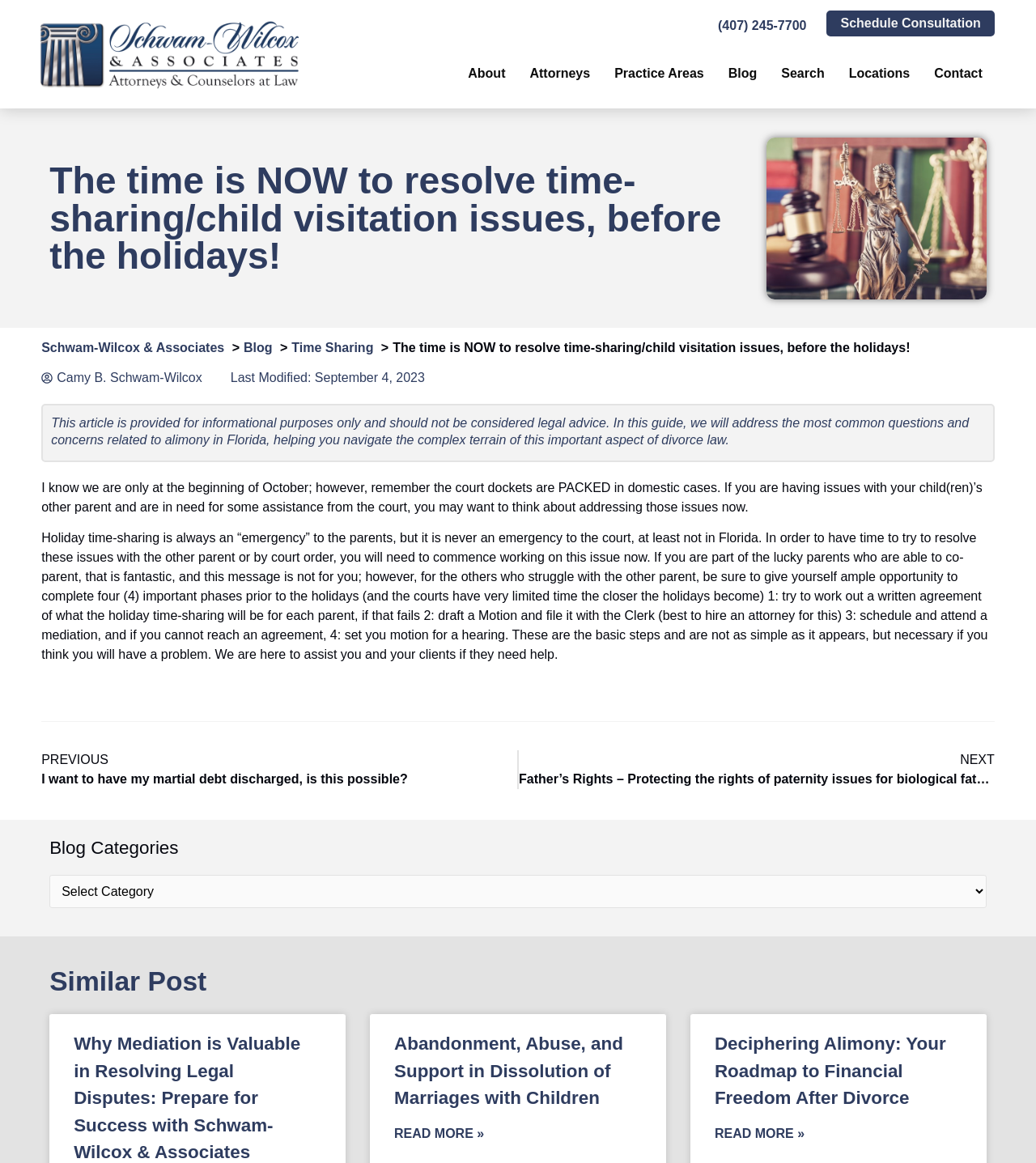Identify the bounding box for the described UI element. Provide the coordinates in (top-left x, top-left y, bottom-right x, bottom-right y) format with values ranging from 0 to 1: Contact

[0.89, 0.043, 0.96, 0.084]